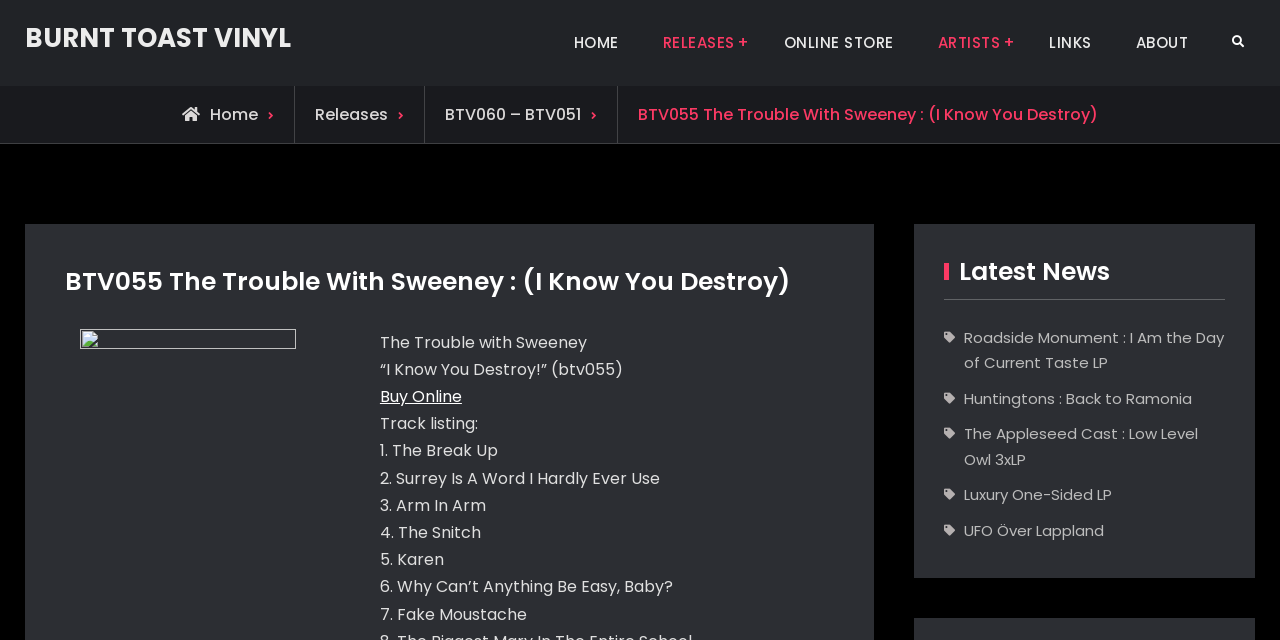Could you specify the bounding box coordinates for the clickable section to complete the following instruction: "Buy the album online"?

[0.297, 0.602, 0.361, 0.638]